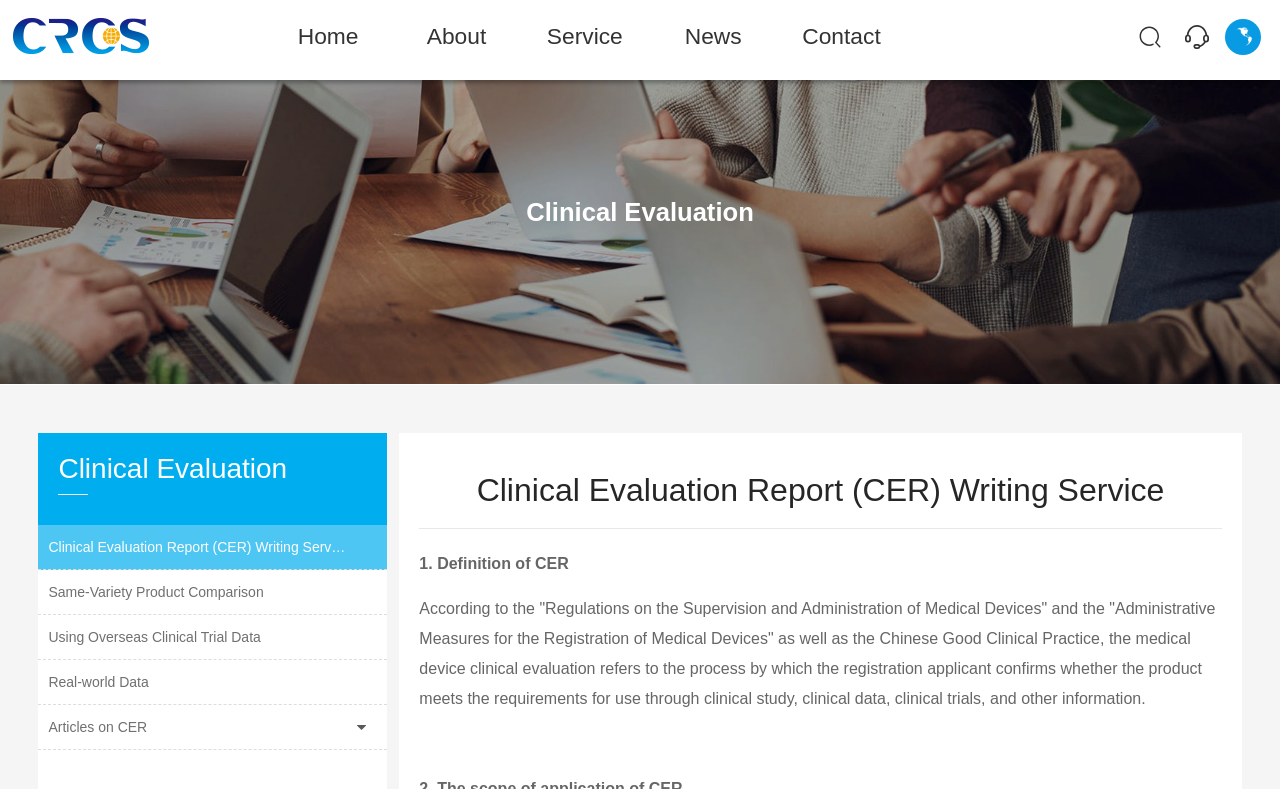Predict the bounding box coordinates of the area that should be clicked to accomplish the following instruction: "Click the 'About' link". The bounding box coordinates should consist of four float numbers between 0 and 1, i.e., [left, top, right, bottom].

[0.314, 0.0, 0.41, 0.102]